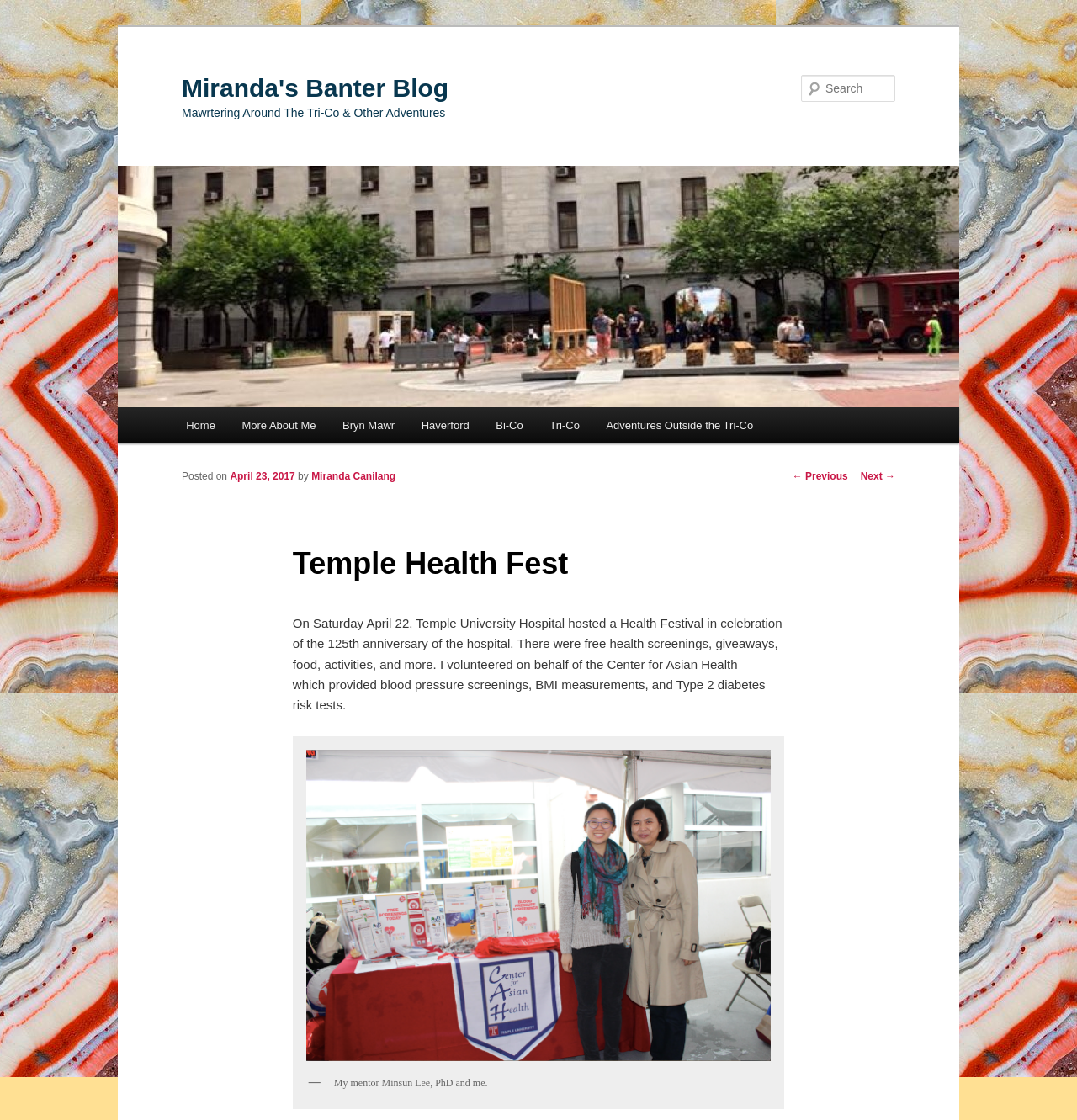Identify the bounding box coordinates necessary to click and complete the given instruction: "Search for a topic".

[0.744, 0.067, 0.831, 0.091]